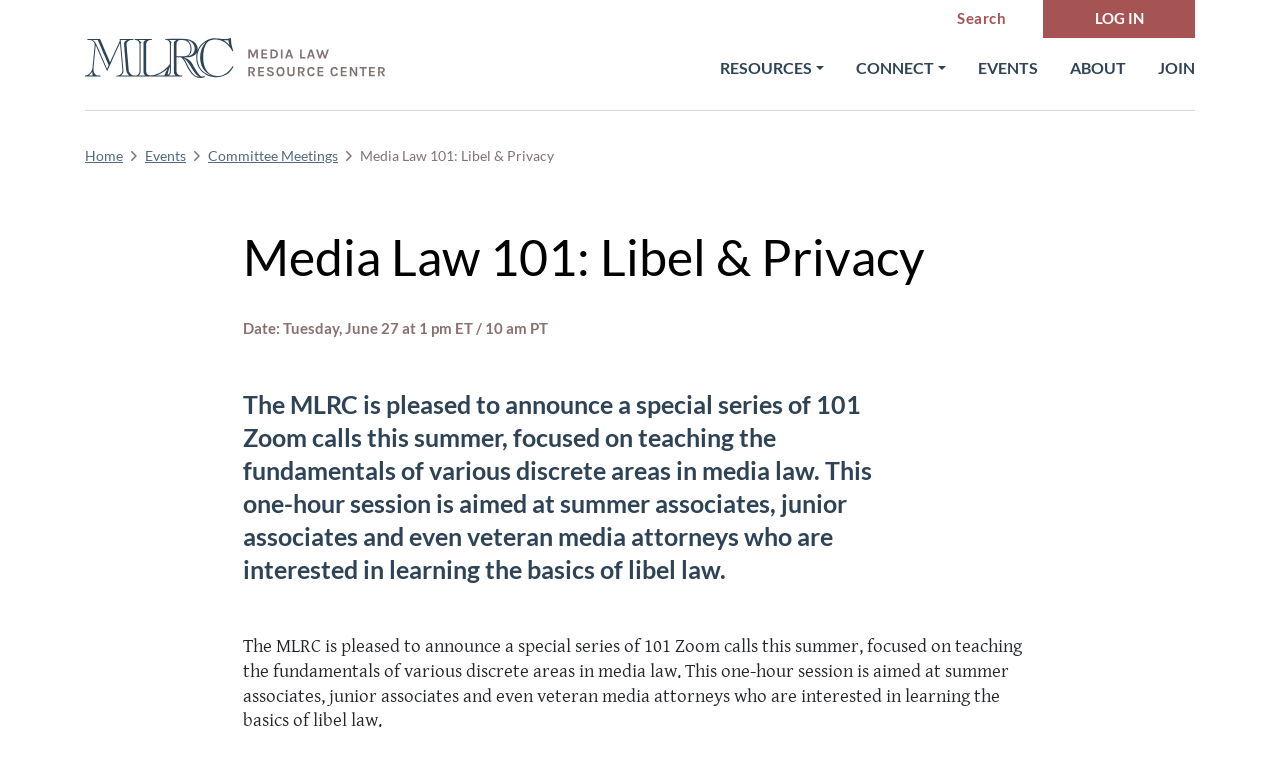Locate the bounding box coordinates of the element's region that should be clicked to carry out the following instruction: "search for something". The coordinates need to be four float numbers between 0 and 1, i.e., [left, top, right, bottom].

[0.748, 0.0, 0.787, 0.047]